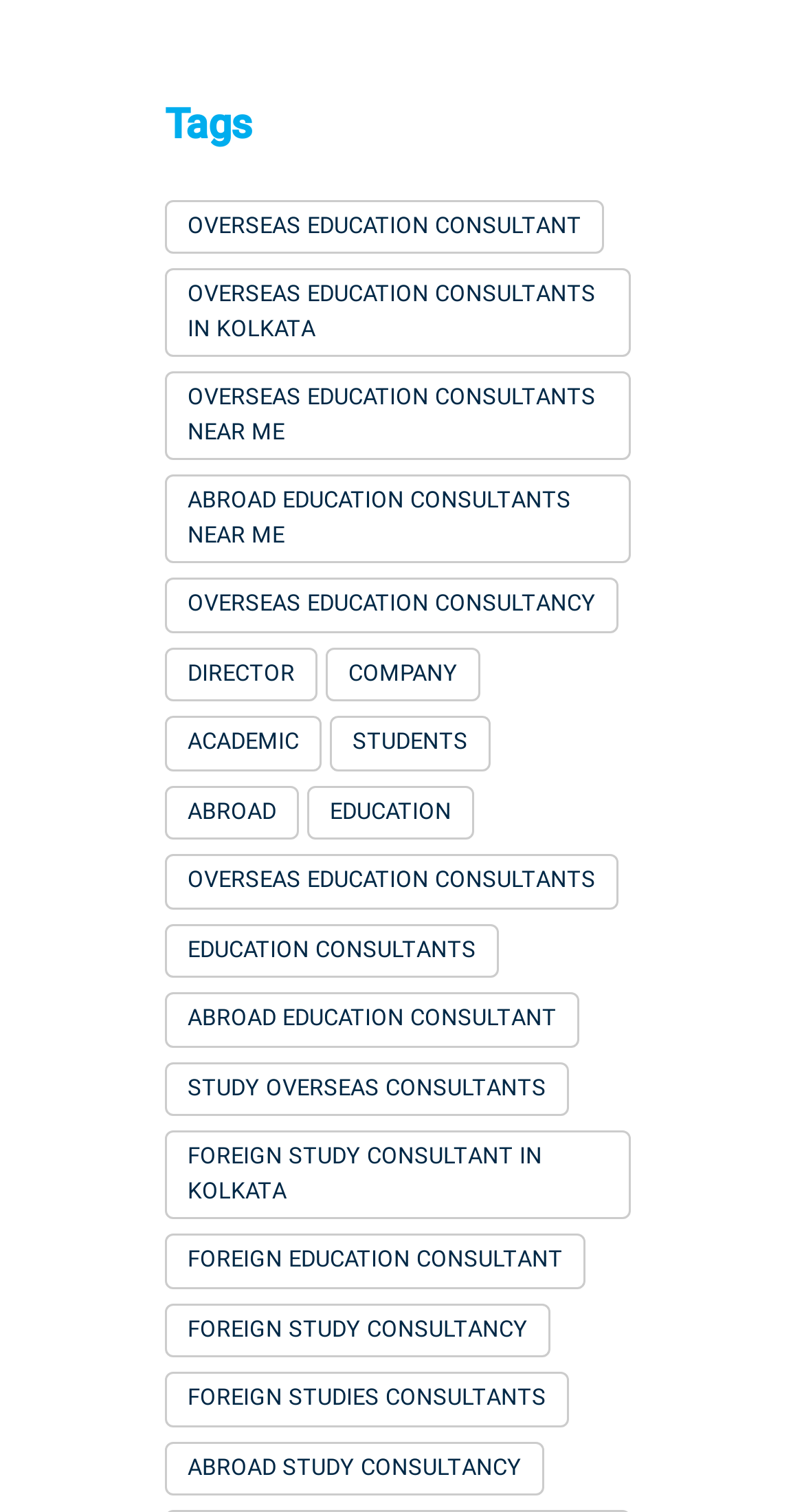Find the bounding box coordinates of the element to click in order to complete this instruction: "Explore 'ABROAD EDUCATION CONSULTANTS NEAR ME'". The bounding box coordinates must be four float numbers between 0 and 1, denoted as [left, top, right, bottom].

[0.205, 0.314, 0.785, 0.373]